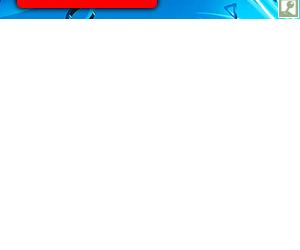Explain the content of the image in detail.

The image features a vibrant blue background adorned with various playful icons associated with gaming and technology. Prominently displayed at the top of the image is a bold red button that likely serves as a call to action, urging viewers to engage with the content. The overall design is dynamic and eye-catching, appealing to gamers and tech enthusiasts. The placement of elements suggests it is part of an advertising or promotional layout, particularly related to video games or gaming consoles like the PS Vita and PS4, which are mentioned in the surrounding text on the webpage.